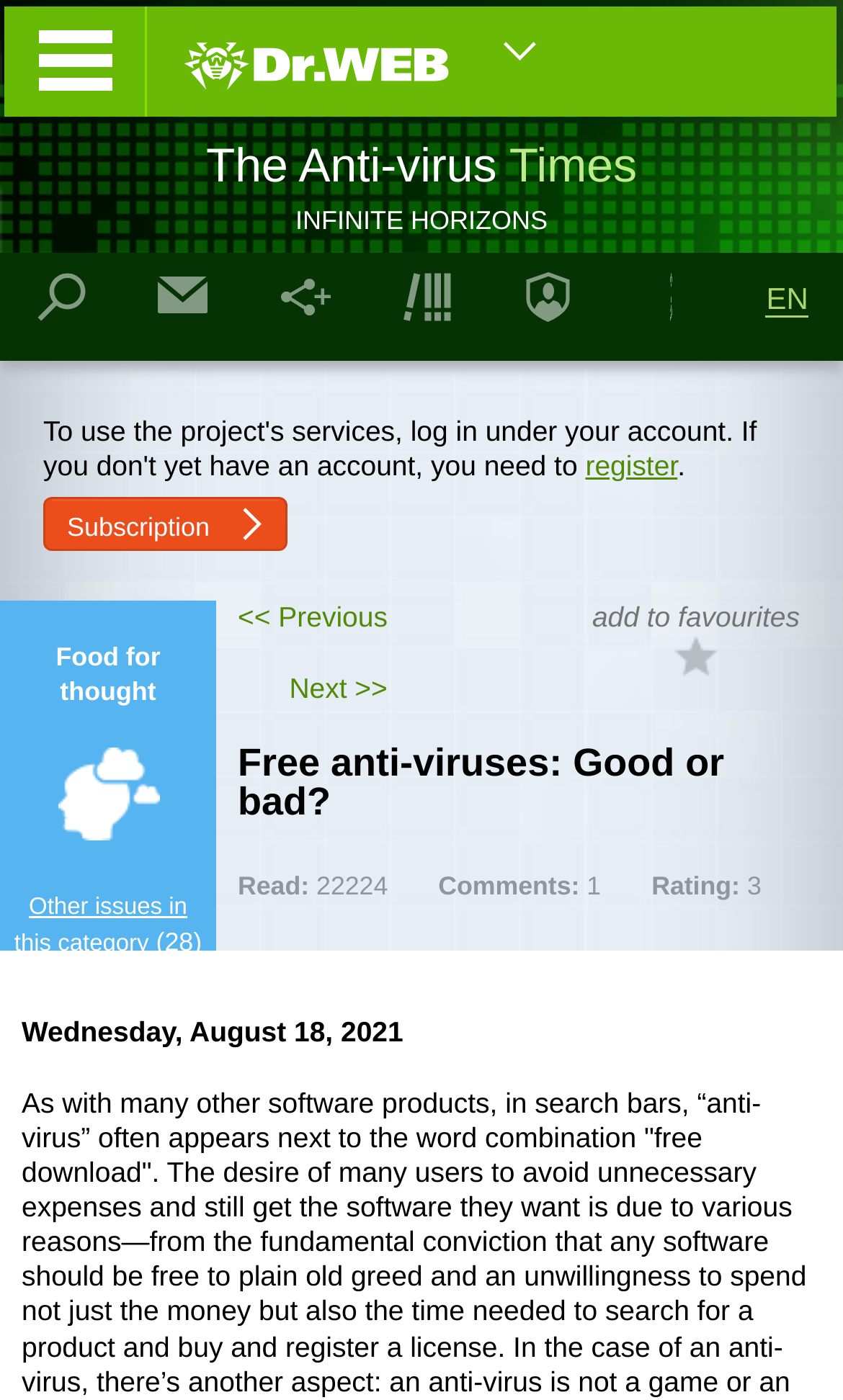Give a succinct answer to this question in a single word or phrase: 
Is there a link to register on this webpage?

Yes